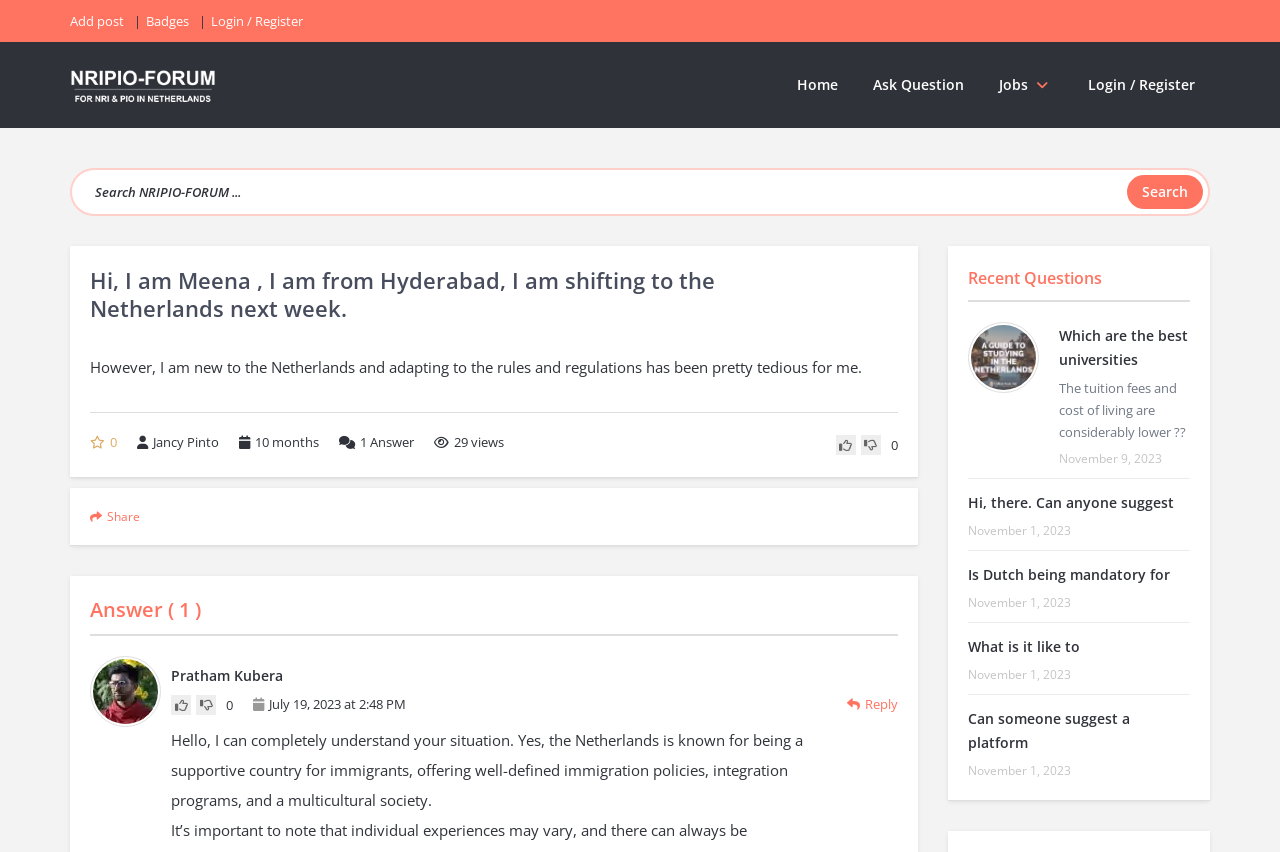Using the description "Add post", predict the bounding box of the relevant HTML element.

[0.055, 0.0, 0.097, 0.049]